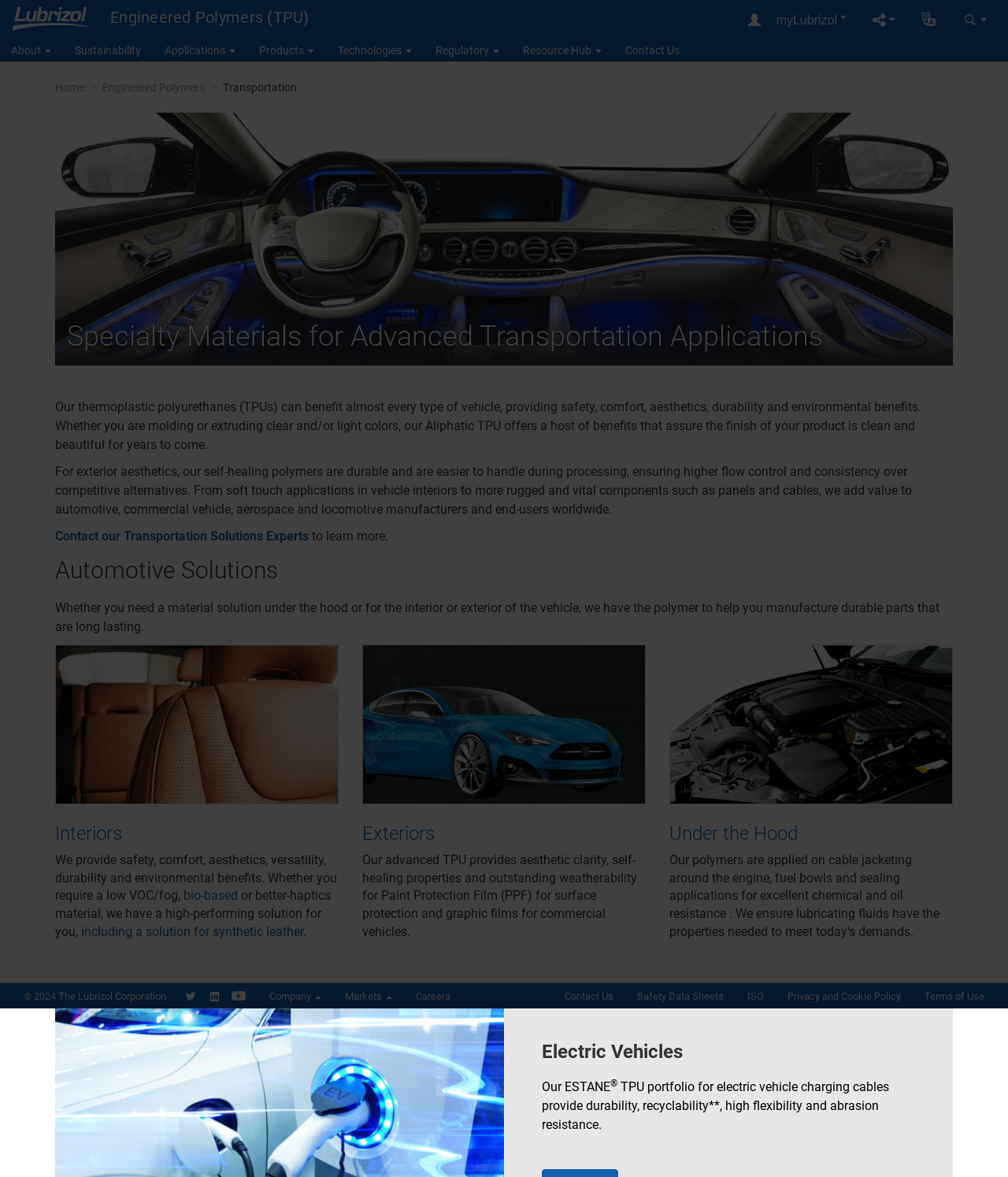Write an extensive caption that covers every aspect of the webpage.

This webpage is about Specialty Materials for Advanced Transportation Applications, specifically focusing on thermoplastic polyurethane (TPU), polycaprolactone, and co-polyester solutions for various transportation markets. 

At the top of the page, there is a logo and a navigation menu with several buttons, including Sustainability, Applications, Products, Technologies, Regulatory, Resource Hub, and Contact Us. 

Below the navigation menu, there is a heading that reads "Specialty Materials for Advanced Transportation Applications" followed by a brief description of the benefits of their thermoplastic polyurethanes (TPUs) for the automotive industry. 

On the left side of the page, there is an image of automotive interiors, which is accompanied by a heading "Automotive Solutions" and a brief description of their material solutions for automotive manufacturers. 

The page is divided into three sections: Interiors, Exteriors, and Under the Hood. The Interiors section describes the benefits of their TPU materials for automotive interior applications, including safety, comfort, aesthetics, and environmental benefits. The Exteriors section highlights the self-healing properties and weatherability of their TPU materials for paint protection film and graphic films. The Under the Hood section mentions their material solutions for automotive under-the-hood applications.

Further down the page, there is a section dedicated to Electric Vehicles, which discusses the durability, recyclability, and flexibility of their ESTANE TPU portfolio for electric vehicle charging cables.

At the bottom of the page, there is a copyright notice, a link to The Lubrizol Corporation, and several social media links, including YouTube. There are also buttons for Company, Markets, Careers, Contact Us, Safety Data Sheets, ISO, Privacy and Cookie Policy, and Terms of Use.